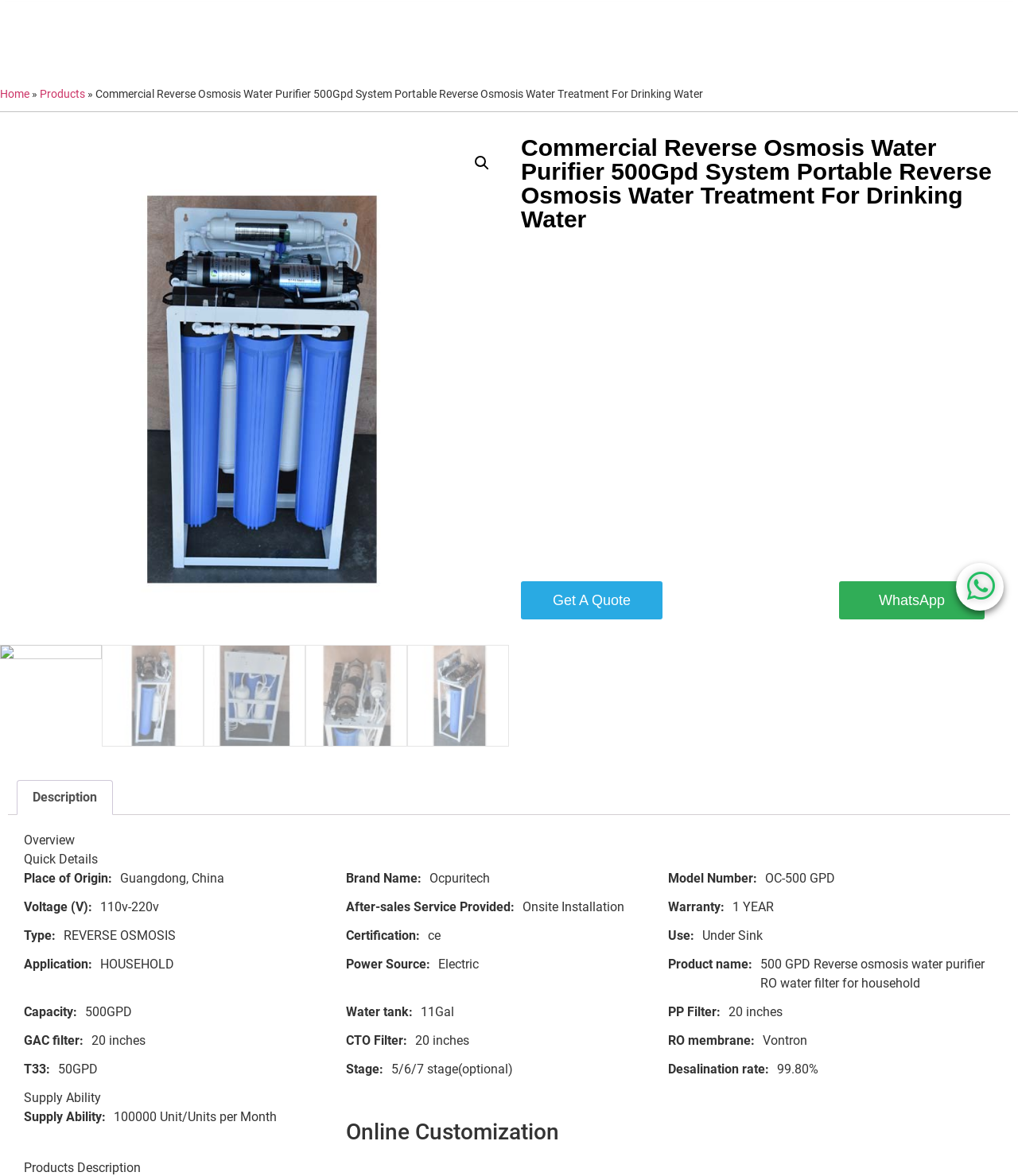Please determine the bounding box coordinates of the section I need to click to accomplish this instruction: "Click the 'Systems' dropdown menu".

[0.525, 0.017, 0.623, 0.048]